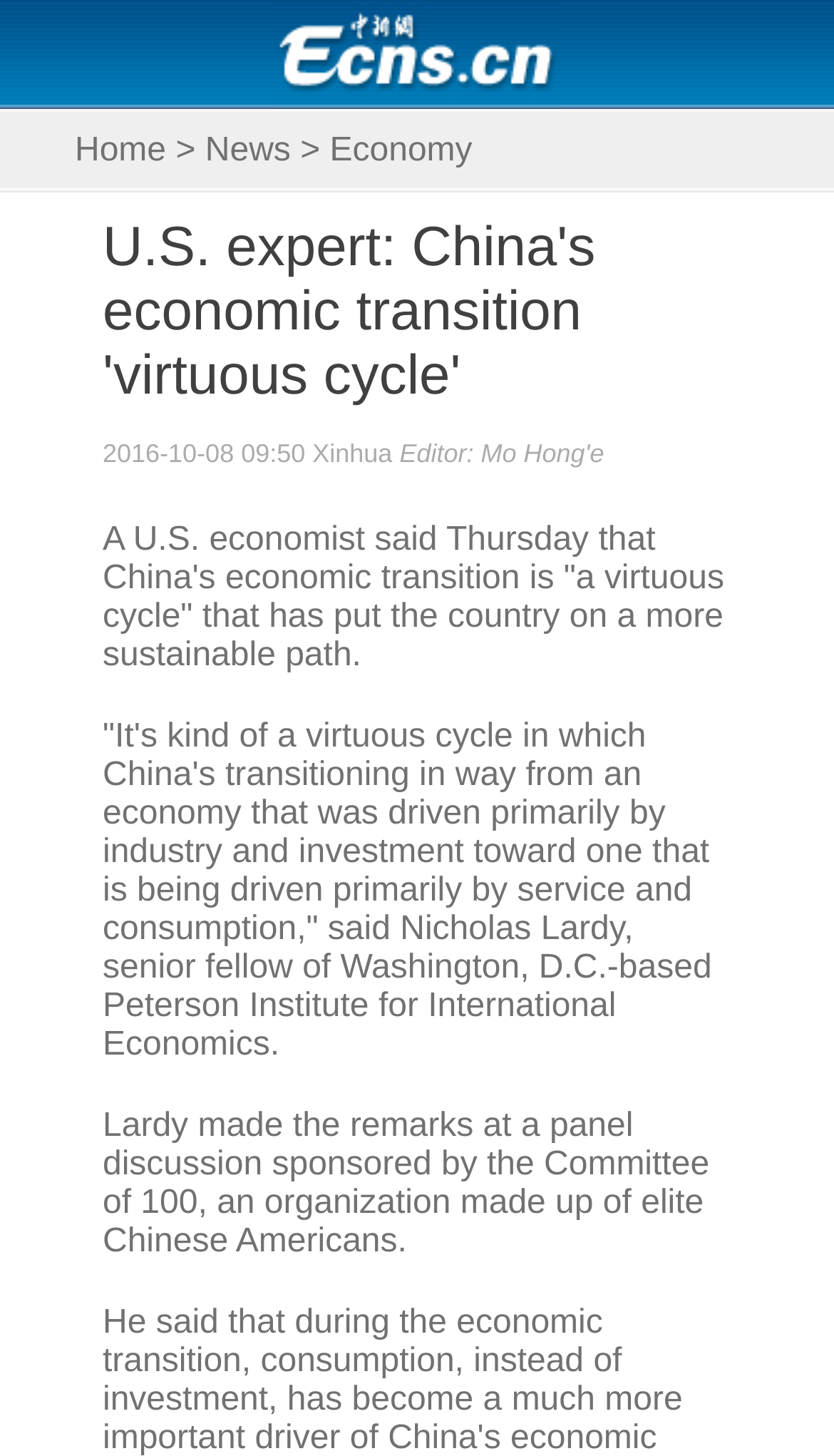Find the primary header on the webpage and provide its text.

U.S. expert: China's economic transition 'virtuous cycle'